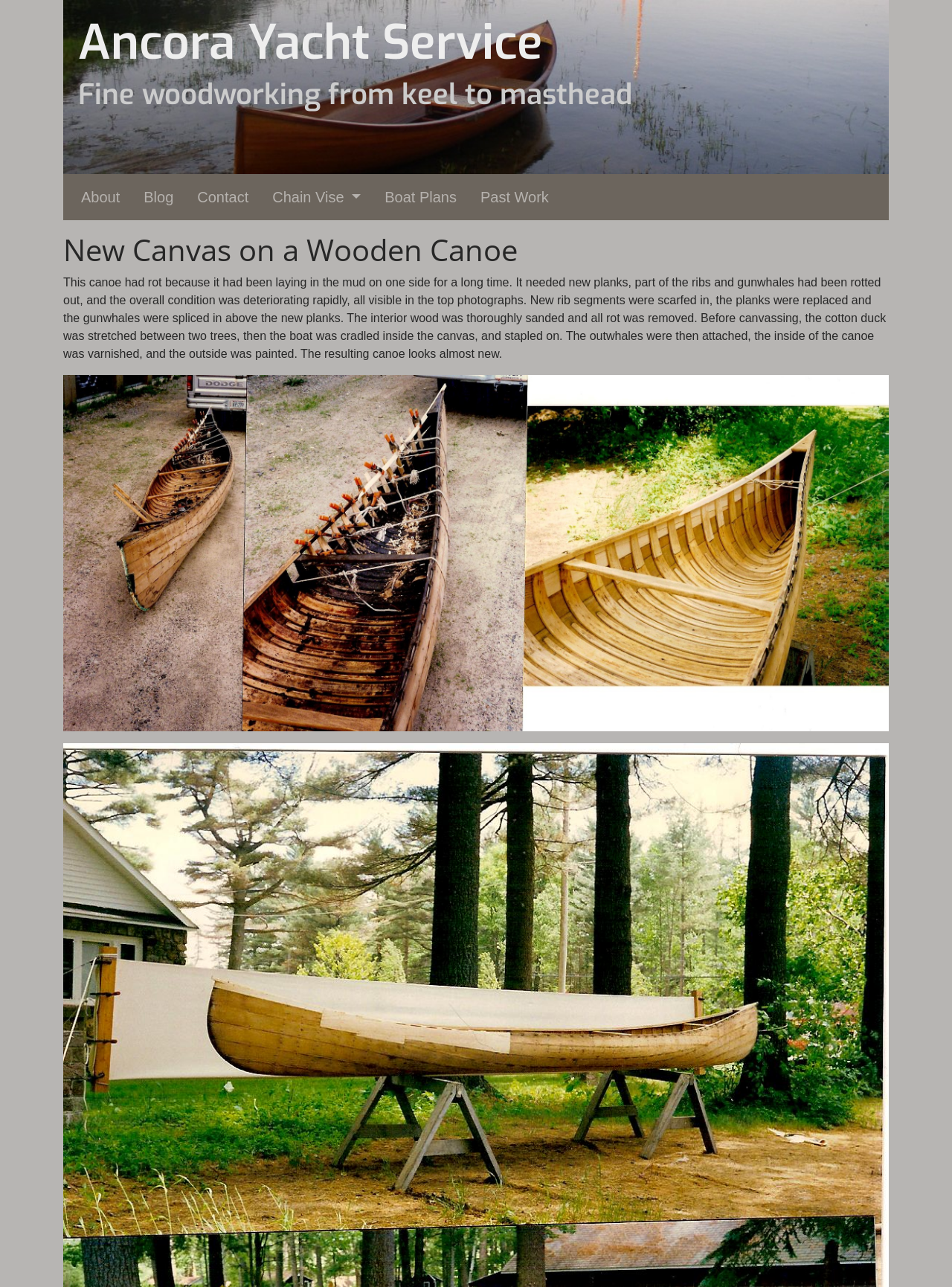Please locate the UI element described by "Ancora Yacht Service" and provide its bounding box coordinates.

[0.082, 0.009, 0.57, 0.058]